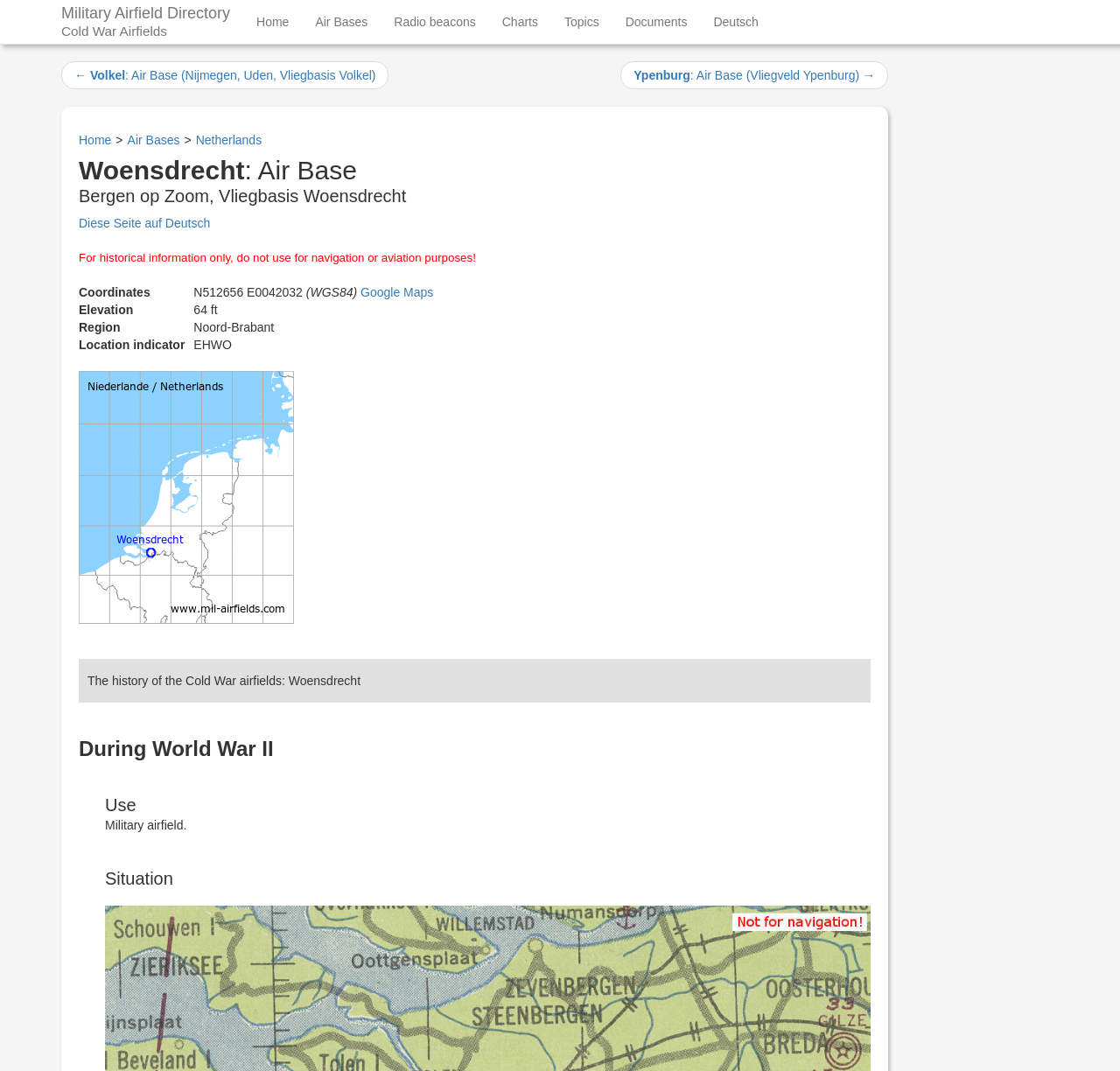Find the bounding box coordinates of the element to click in order to complete this instruction: "Open Google Maps". The bounding box coordinates must be four float numbers between 0 and 1, denoted as [left, top, right, bottom].

[0.322, 0.266, 0.387, 0.279]